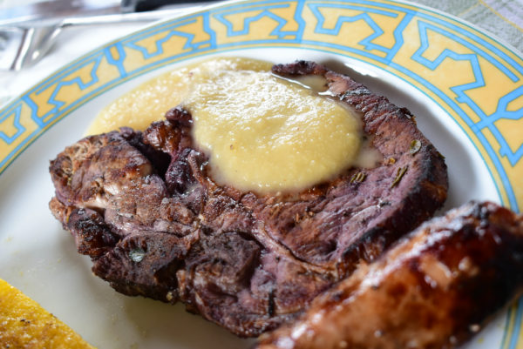Describe in detail everything you see in the image.

The image showcases a beautifully presented plate featuring a succulent piece of meat, likely beef, expertly cooked to a delicious brown hue. Topped with a glossy sauce that adds a rich, appetizing sheen, the meat is accompanied by a slice of cornbread or polenta, providing a rustic touch. On the side, a grilled sausage adds an additional layer of flavor. The dish is garnished artfully with a decorative patterned rim, enhancing its visual appeal and suggesting a care for presentation. This hearty meal is perfect for those looking to indulge in flavorful, comforting cuisine, ideal for gatherings or special occasions.